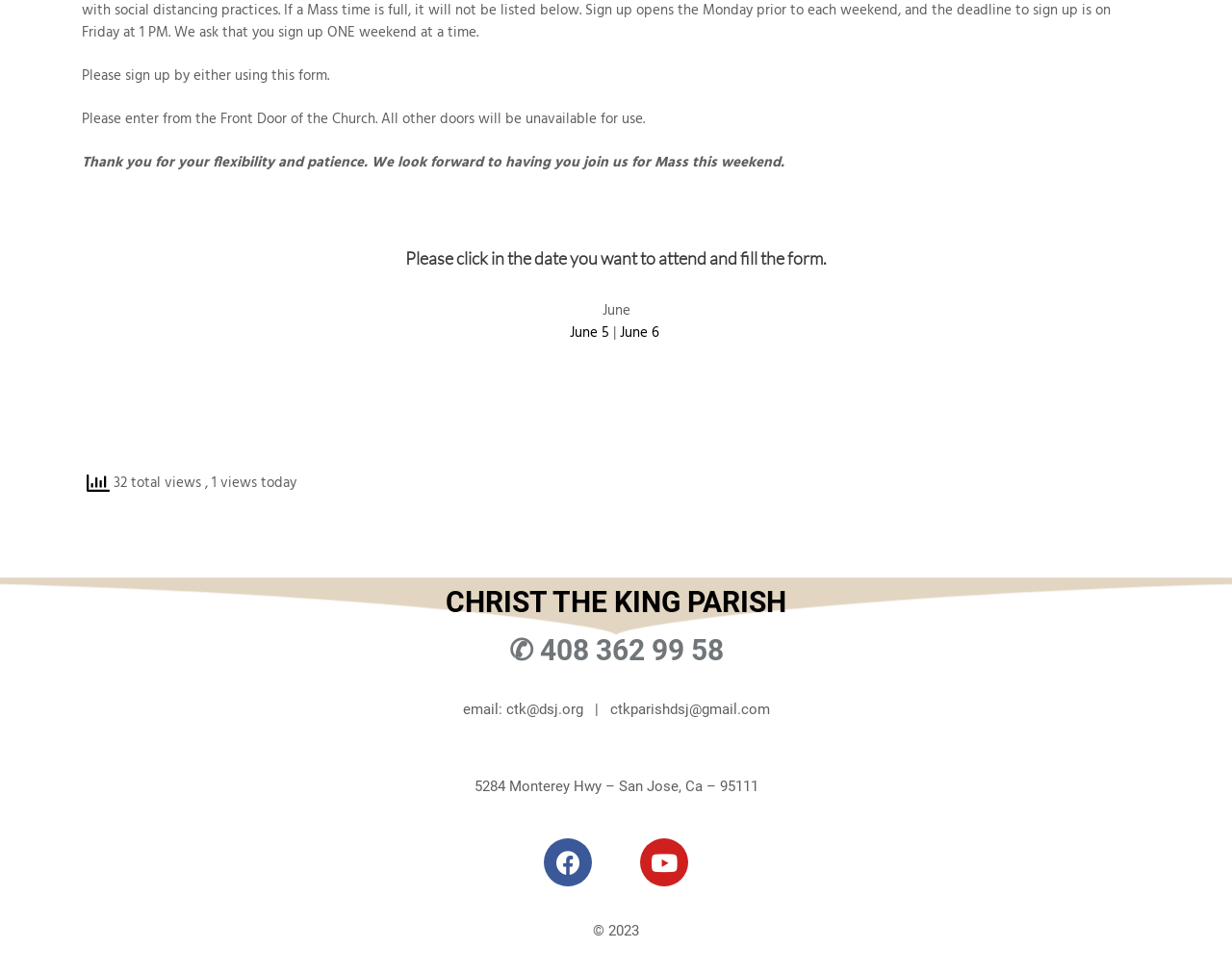Determine the bounding box coordinates of the UI element described by: "Facebook".

[0.441, 0.861, 0.48, 0.91]